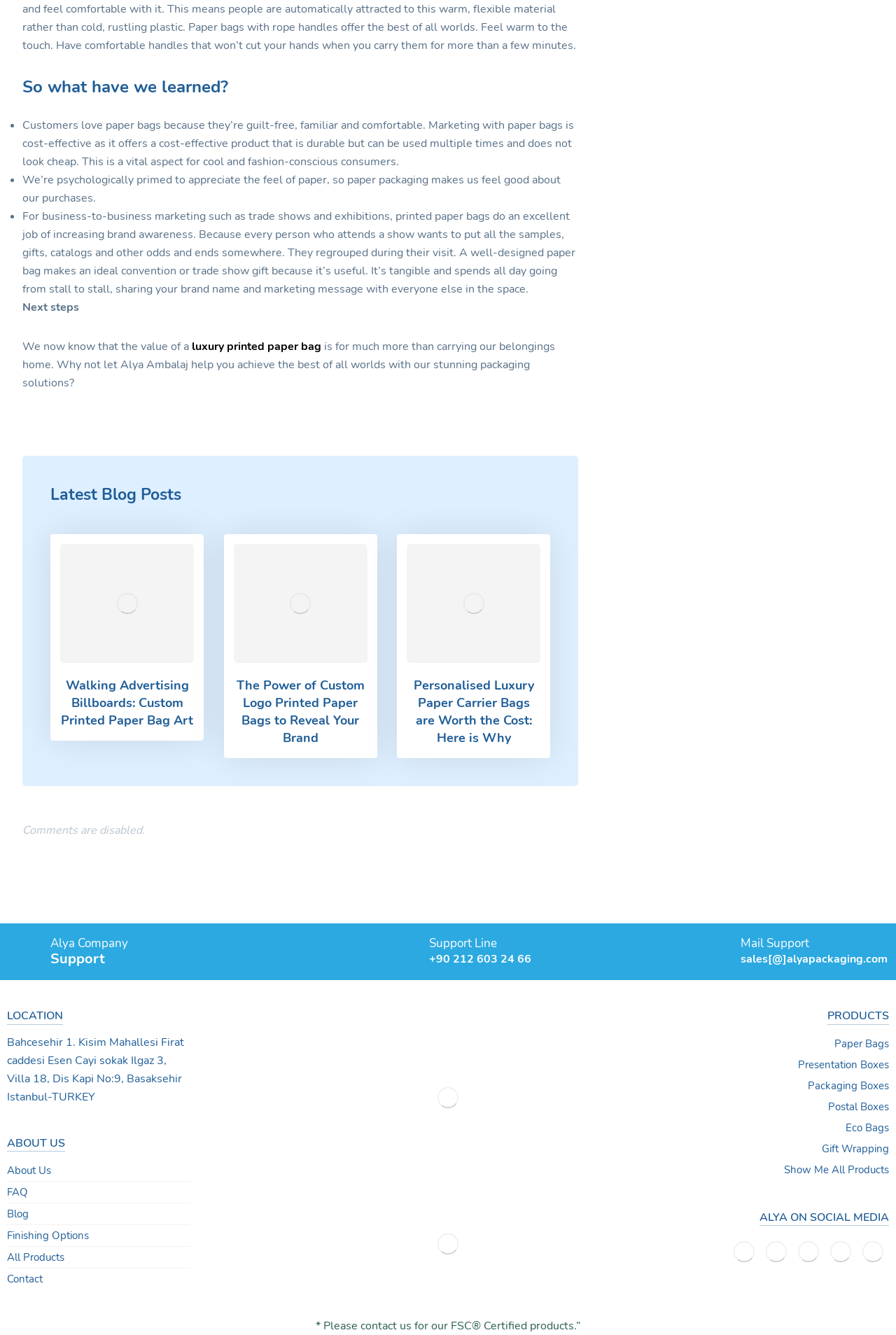How can customers contact the company for support?
Please provide a full and detailed response to the question.

Customers can contact the company for support through a phone number (+90 212 603 24 66) and an email address (sales@alyapackaging.com), as listed at the bottom of the webpage.